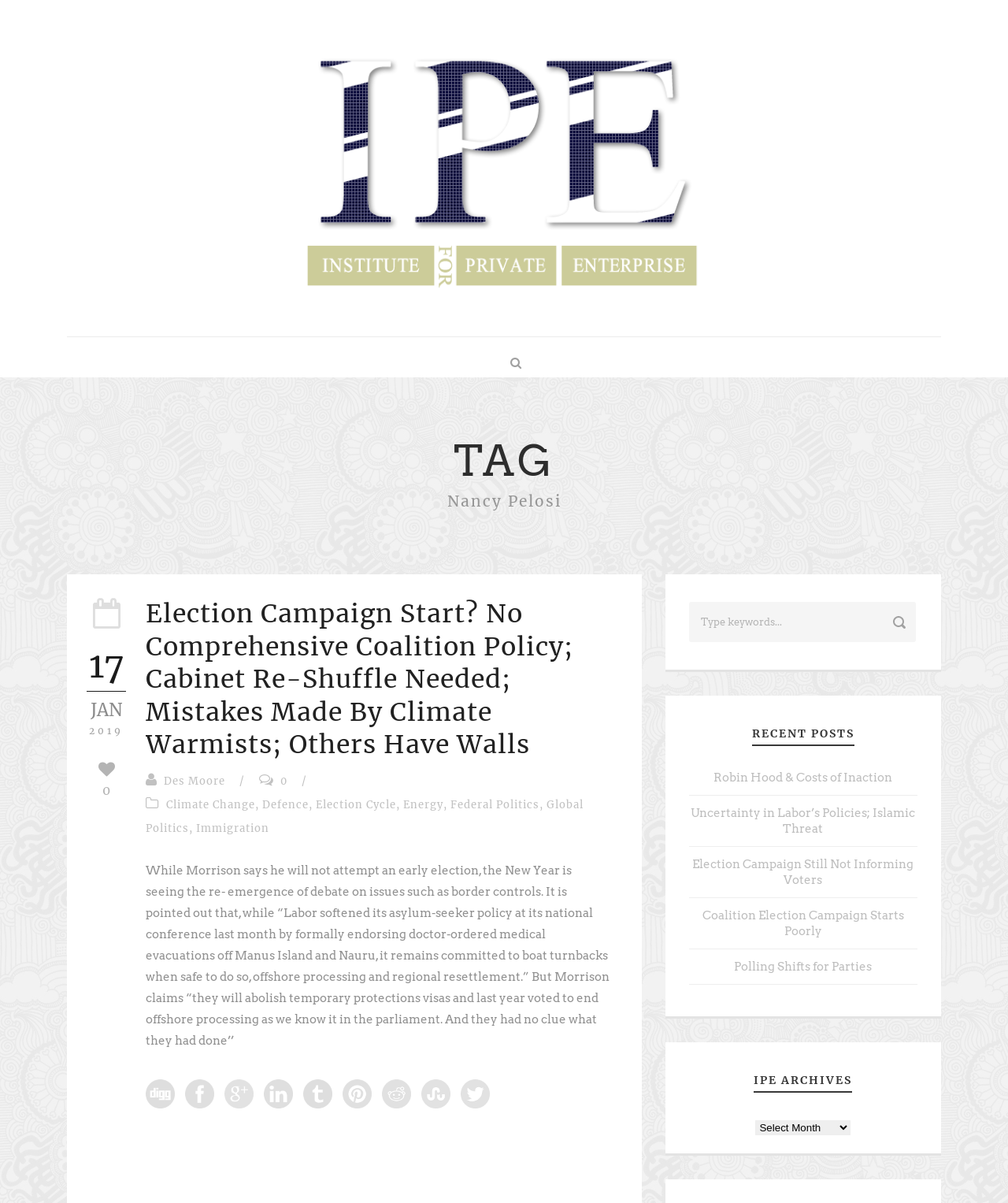Please find the bounding box coordinates for the clickable element needed to perform this instruction: "Enter your name".

None